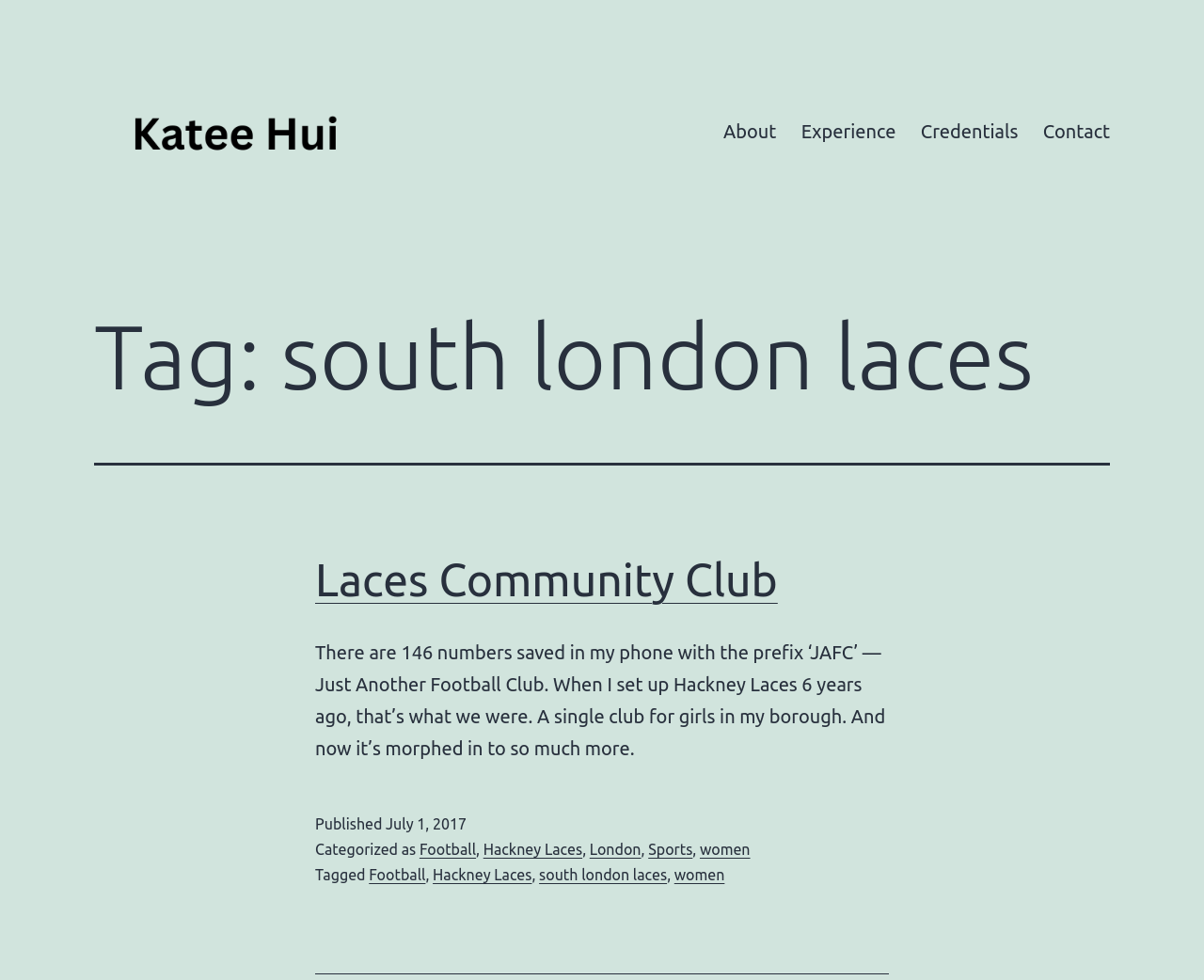How many links are in the primary menu?
Using the screenshot, give a one-word or short phrase answer.

5